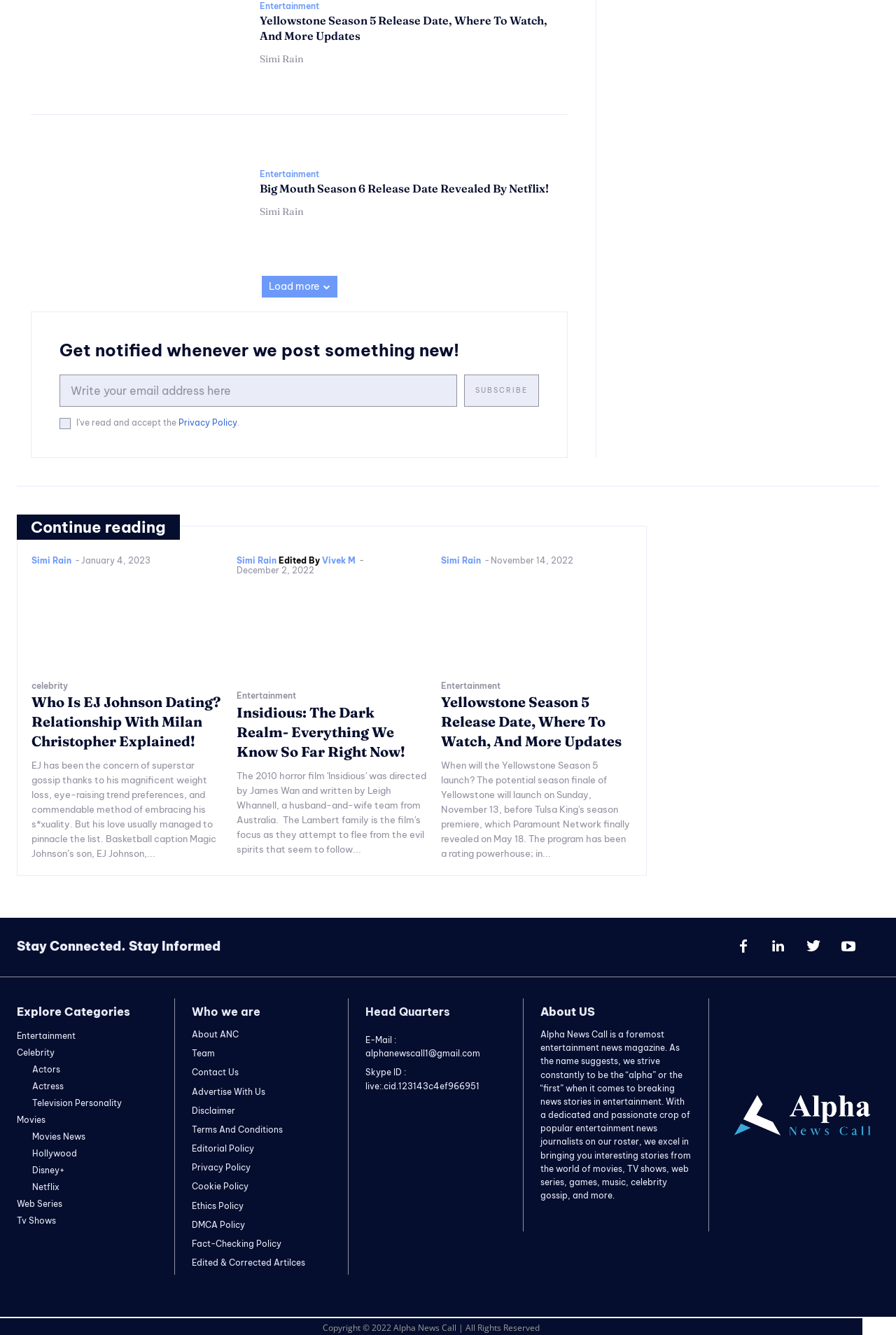Find and specify the bounding box coordinates that correspond to the clickable region for the instruction: "Click on the 'Load more' button".

[0.292, 0.207, 0.376, 0.223]